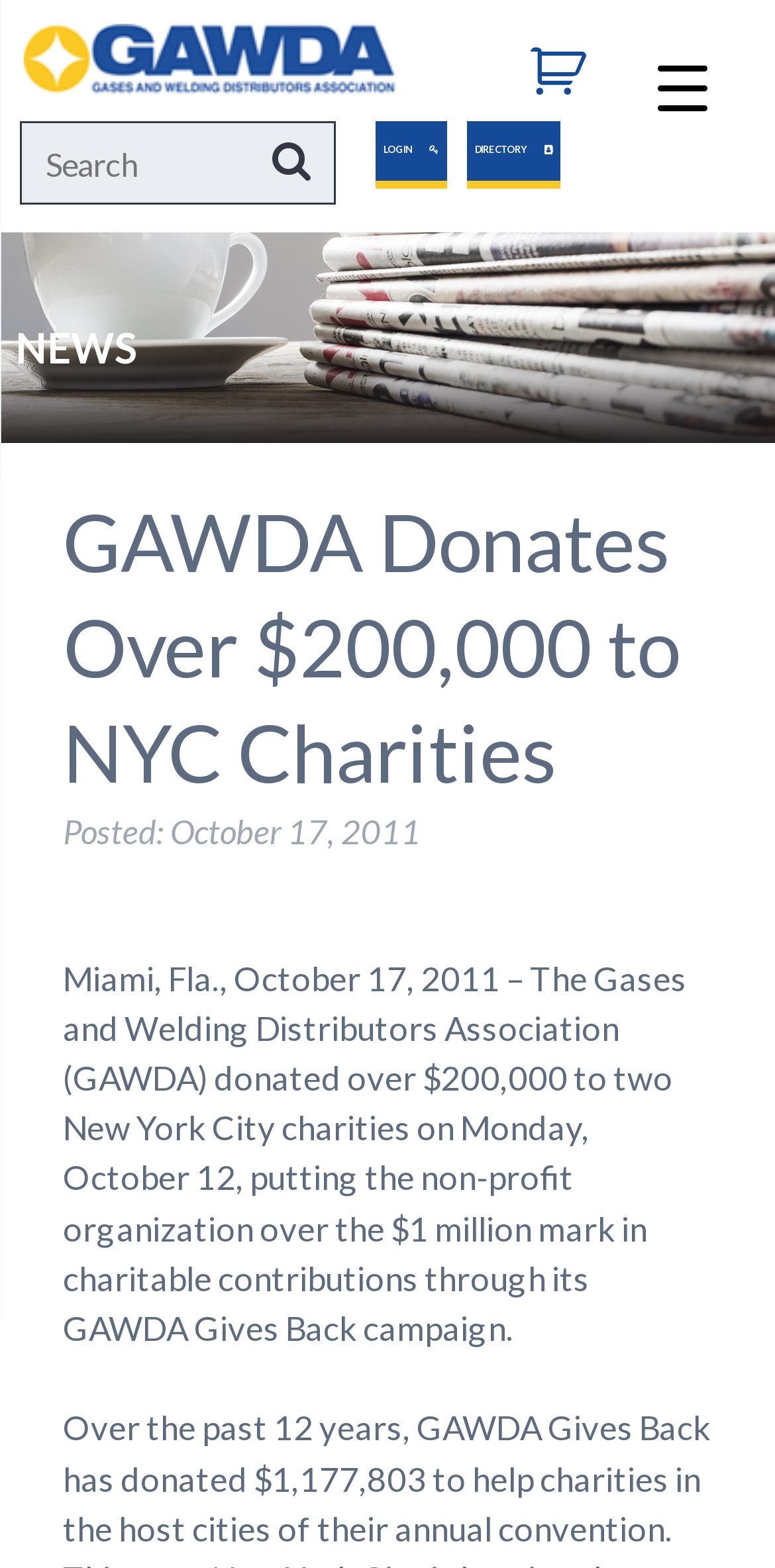Please give a short response to the question using one word or a phrase:
When was the article posted?

October 17, 2011